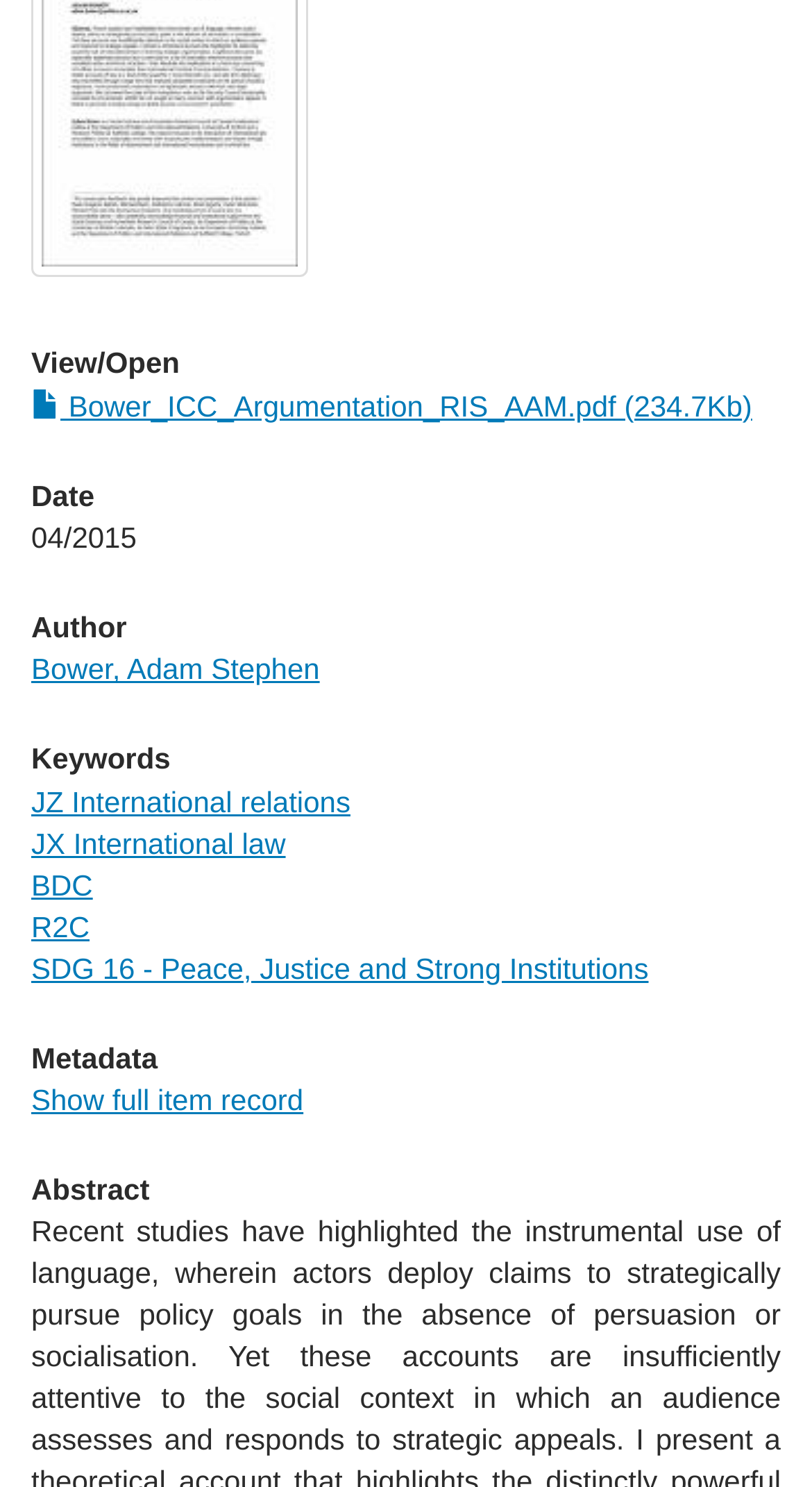From the webpage screenshot, predict the bounding box of the UI element that matches this description: "JX International law".

[0.038, 0.556, 0.352, 0.578]